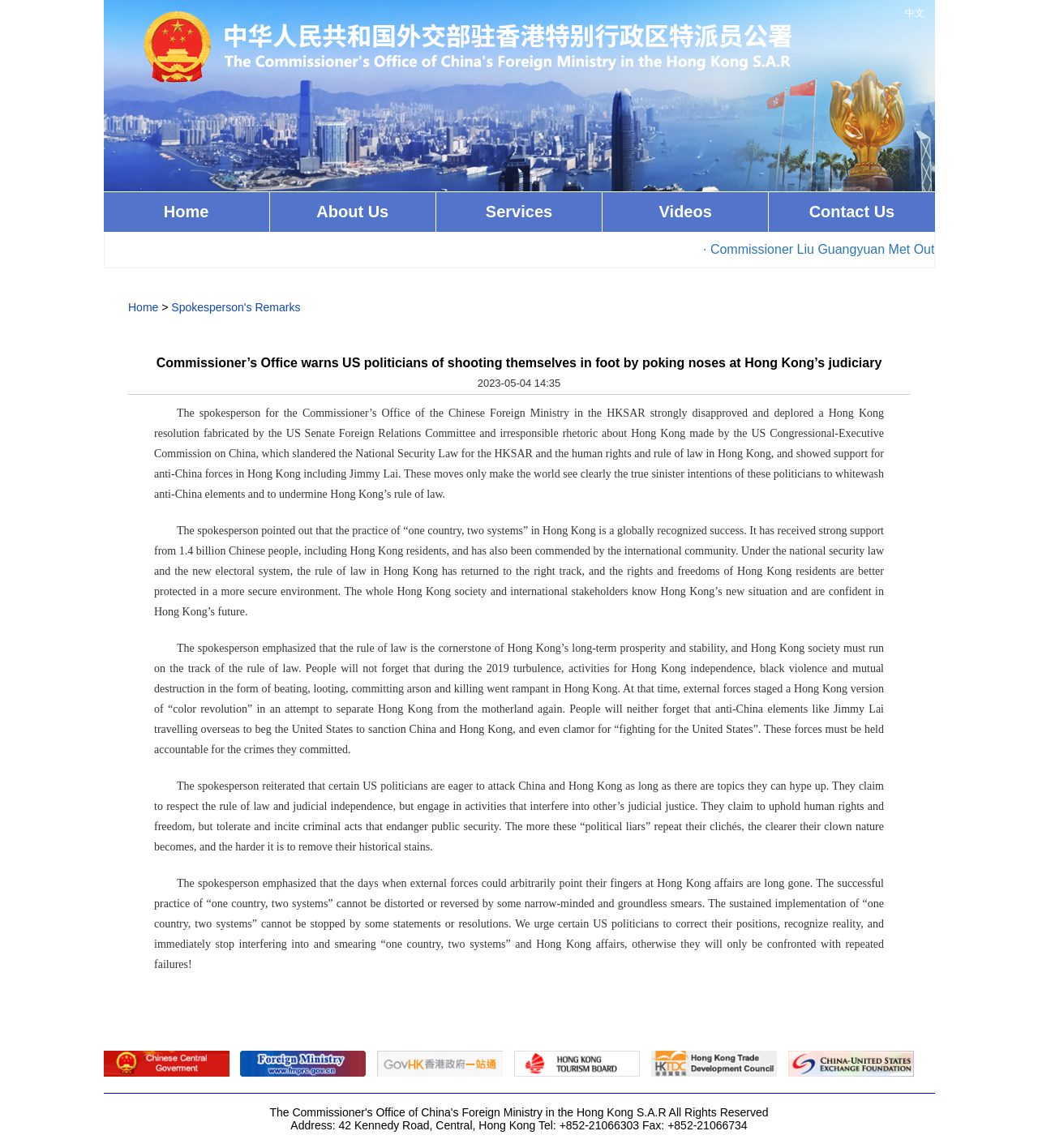What is the purpose of the national security law in Hong Kong?
Please provide a comprehensive answer based on the visual information in the image.

The purpose of the national security law in Hong Kong can be inferred from the static text elements that mention the law and its effects on Hong Kong, including the protection of the rights and freedoms of Hong Kong residents.